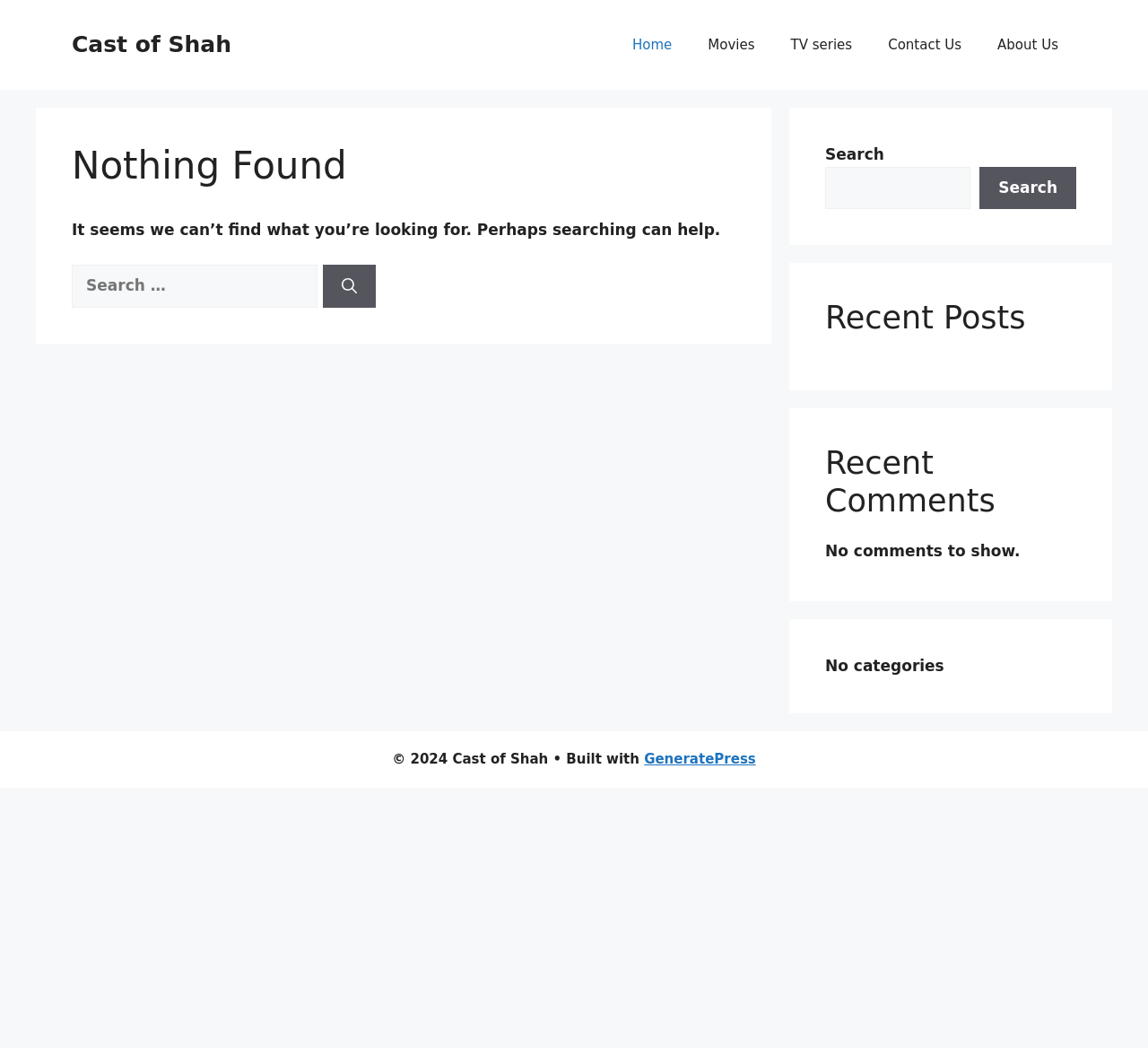Use a single word or phrase to answer the question:
What is the website built with?

GeneratePress